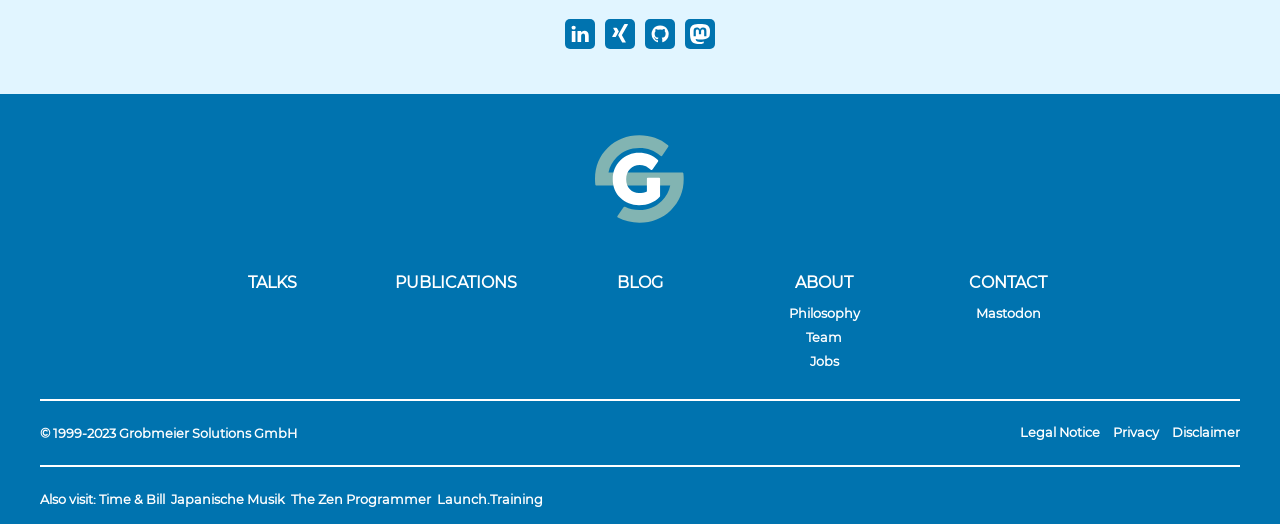Please identify the bounding box coordinates of the element I need to click to follow this instruction: "go to the CONTACT page".

[0.757, 0.521, 0.818, 0.557]